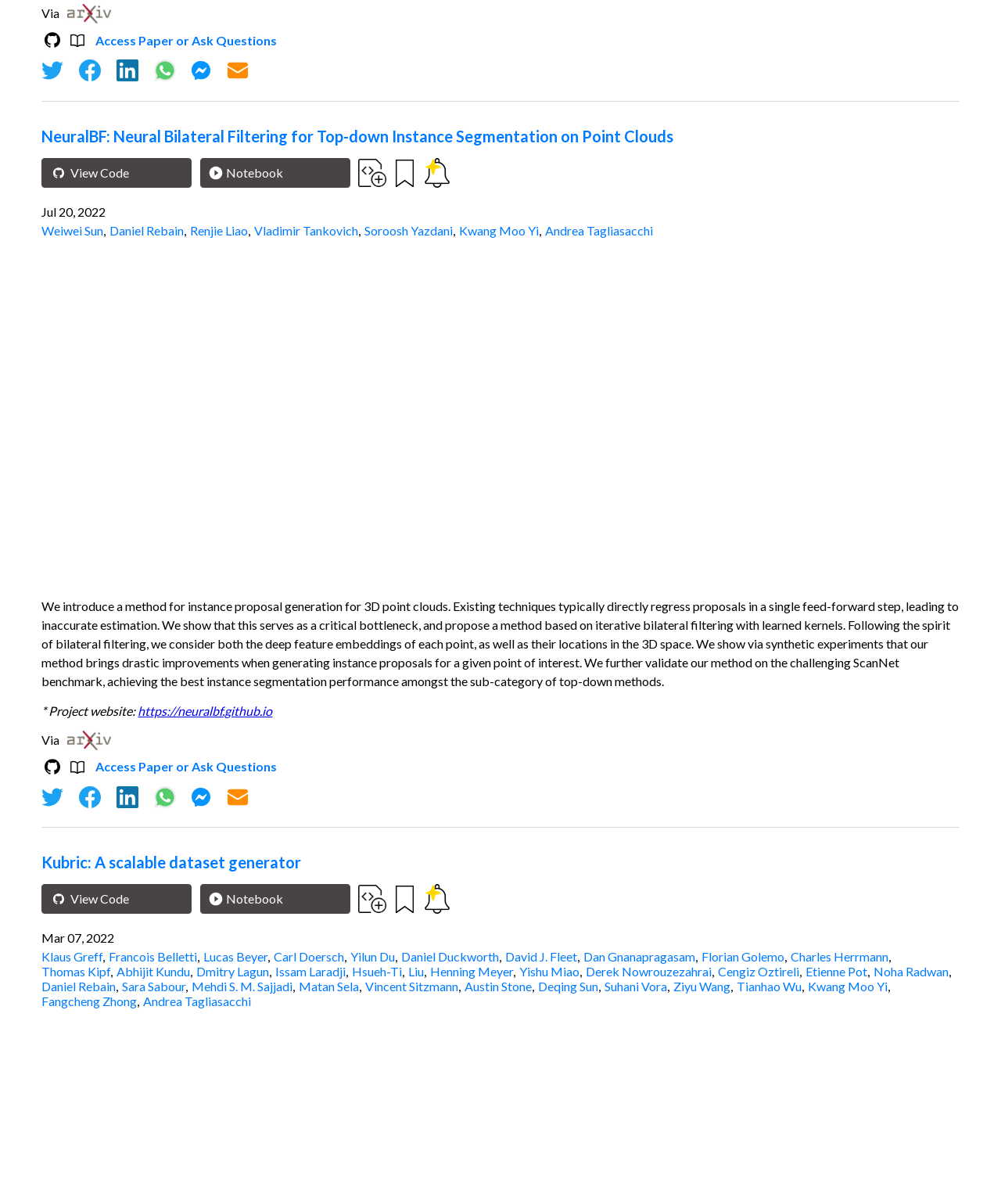Determine the bounding box coordinates of the element's region needed to click to follow the instruction: "Bookmark". Provide these coordinates as four float numbers between 0 and 1, formatted as [left, top, right, bottom].

[0.392, 0.13, 0.414, 0.157]